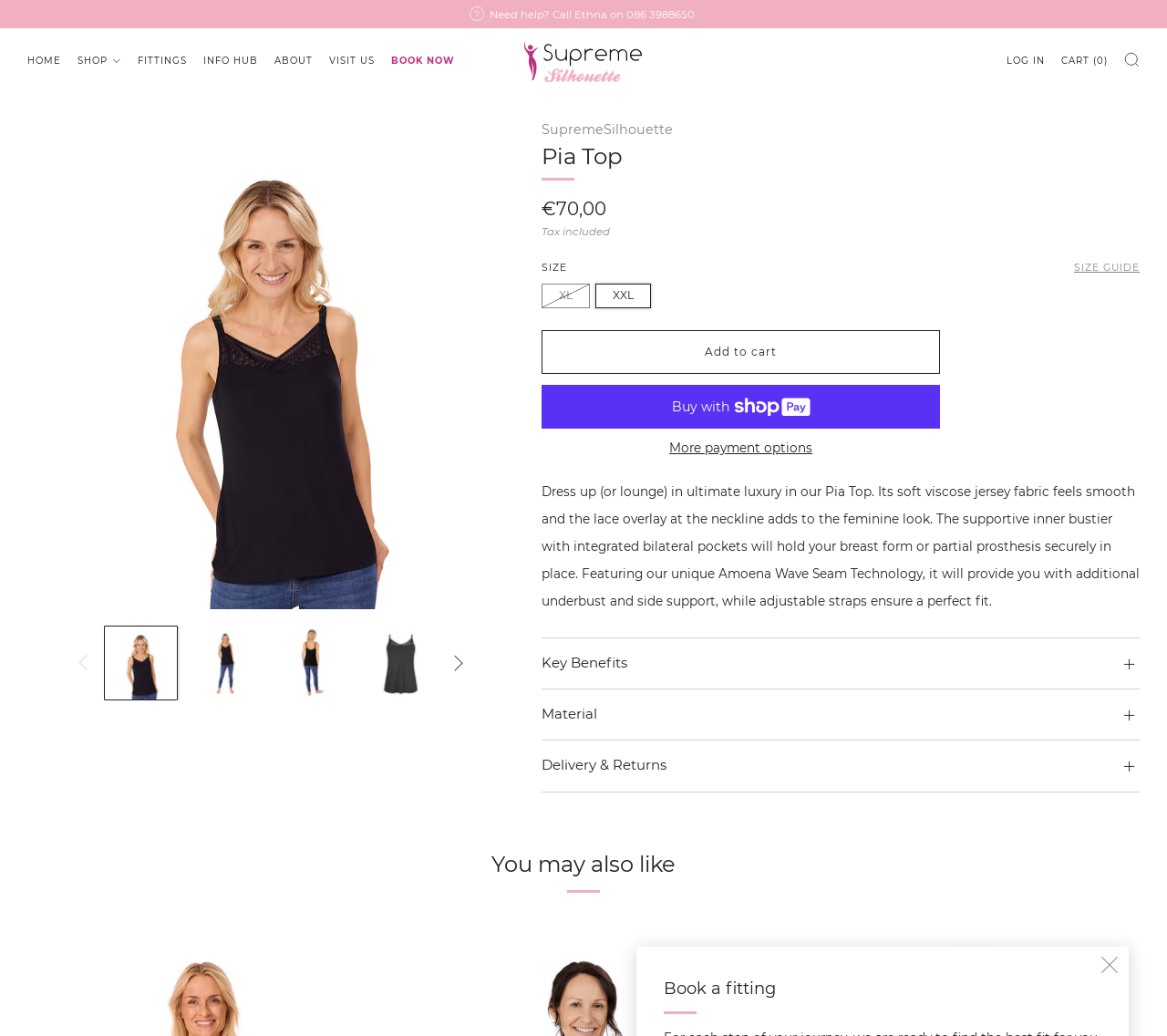Generate a thorough explanation of the webpage's elements.

This webpage is about a product called "Pia Top" from SupremeSilhouette. At the top, there is a navigation menu with links to "HOME", "SHOP", "FITTINGS", "INFO HUB", "ABOUT", "VISIT US", "BOOK NOW", "LOG IN", and "Cart". On the right side of the navigation menu, there is a search bar and a link to "Need help? Call Ethna on 086 3988650".

Below the navigation menu, there is a large image of the Pia Top product, with a heading "Pia Top" and a description of the product. The description explains the features and benefits of the Pia Top, including its soft viscose jersey fabric, lace overlay, and supportive inner bustier.

To the left of the product image, there are five small images of the Pia Top, which can be loaded into a gallery viewer. Below the product image, there are buttons to "Slide left" and "Slide right" to navigate through the images.

Under the product description, there is a section with the regular price of €70,00, including tax. Below that, there is a group of options to select a size, with a link to a "SIZE GUIDE". The available sizes are XL and XXL, with XXL being the default selection.

There are three buttons below the size selection: "Add to cart", "Buy now with ShopPay", and "More payment options". The "Buy now with ShopPay" button has a small image of a ShopPay logo.

Further down the page, there are three sections with details about the product: "Key Benefits", "Material", and "Delivery & Returns". Each section has a heading and a disclosure triangle to expand or collapse the content.

At the bottom of the page, there is a heading "You may also like" with a section of recommended products.